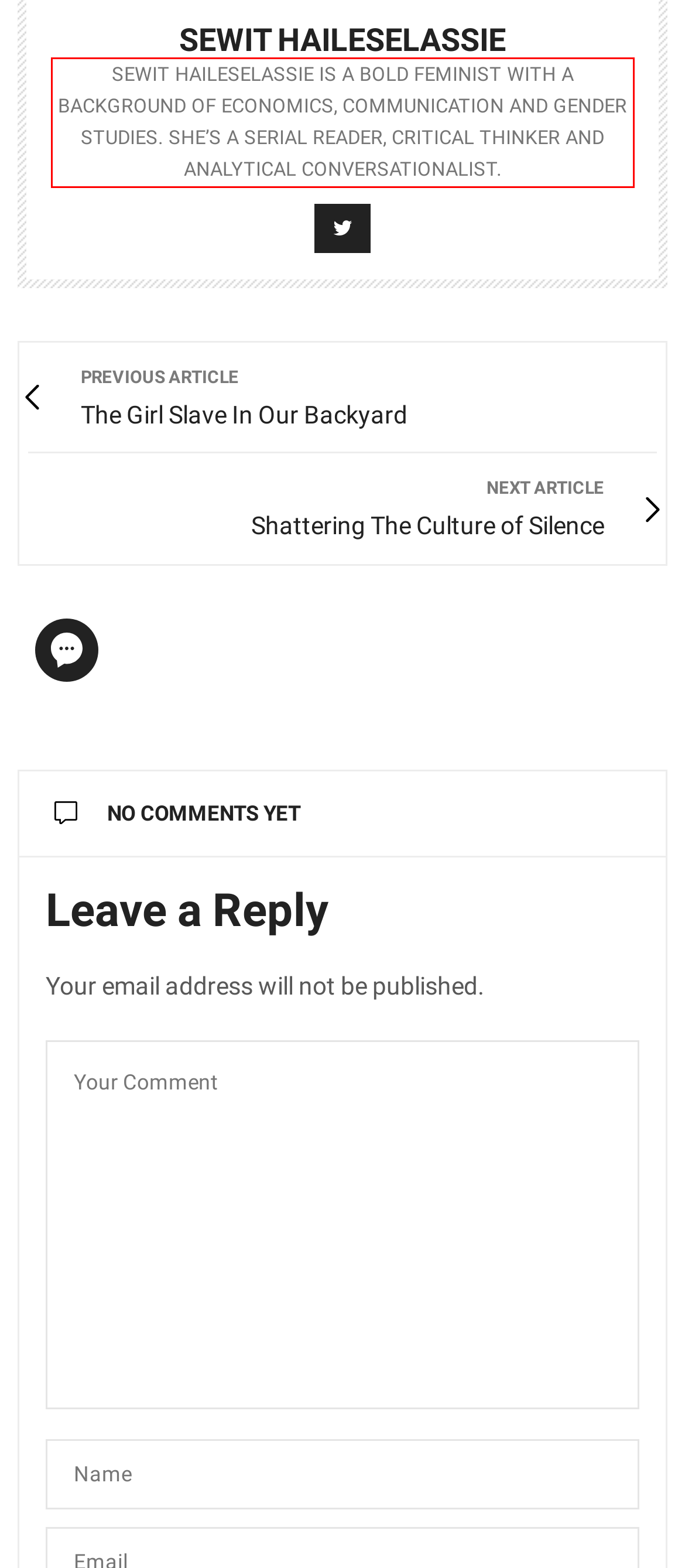Given a screenshot of a webpage with a red bounding box, extract the text content from the UI element inside the red bounding box.

SEWIT HAILESELASSIE IS A BOLD FEMINIST WITH A BACKGROUND OF ECONOMICS, COMMUNICATION AND GENDER STUDIES. SHE’S A SERIAL READER, CRITICAL THINKER AND ANALYTICAL CONVERSATIONALIST.